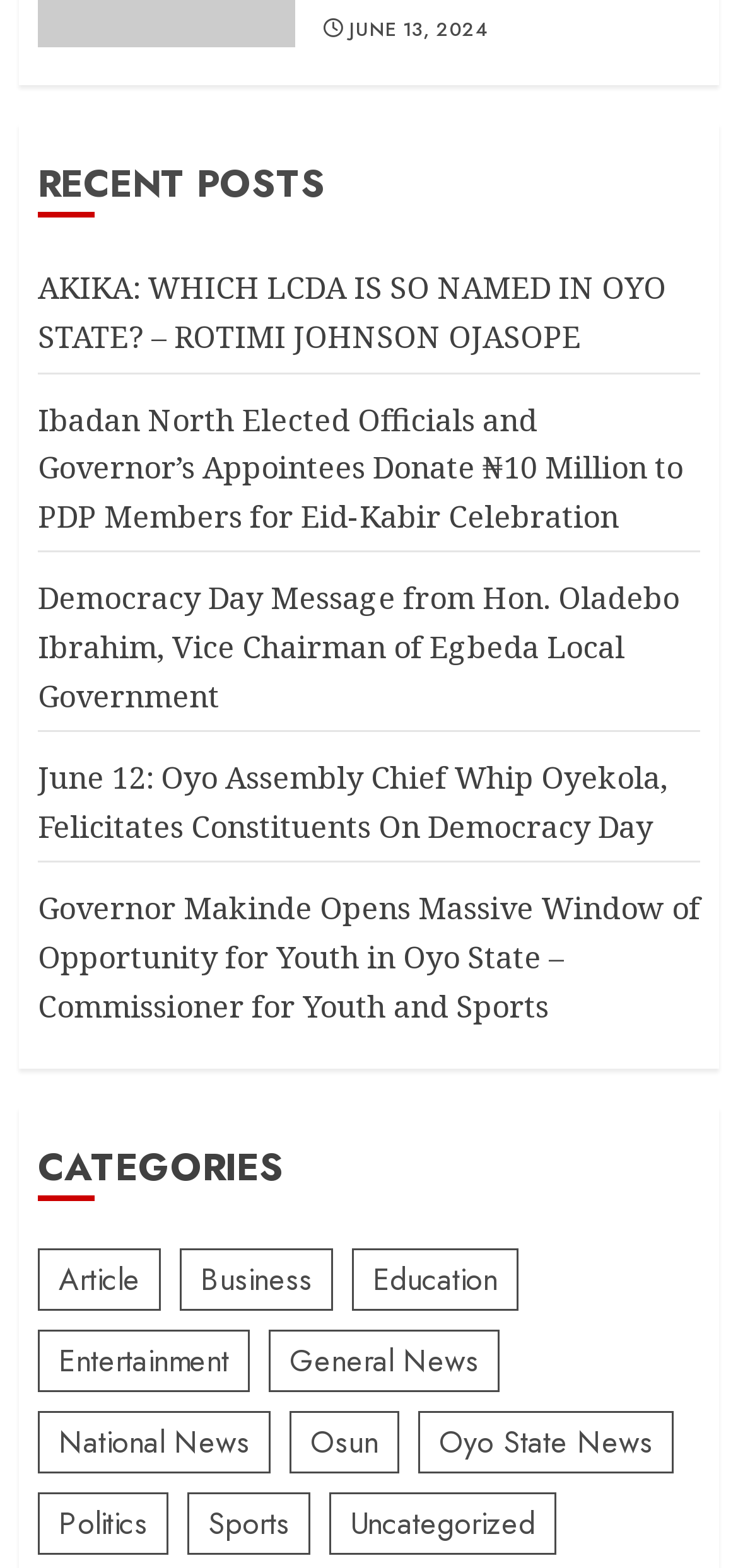Please find the bounding box coordinates in the format (top-left x, top-left y, bottom-right x, bottom-right y) for the given element description. Ensure the coordinates are floating point numbers between 0 and 1. Description: National News

[0.051, 0.9, 0.367, 0.94]